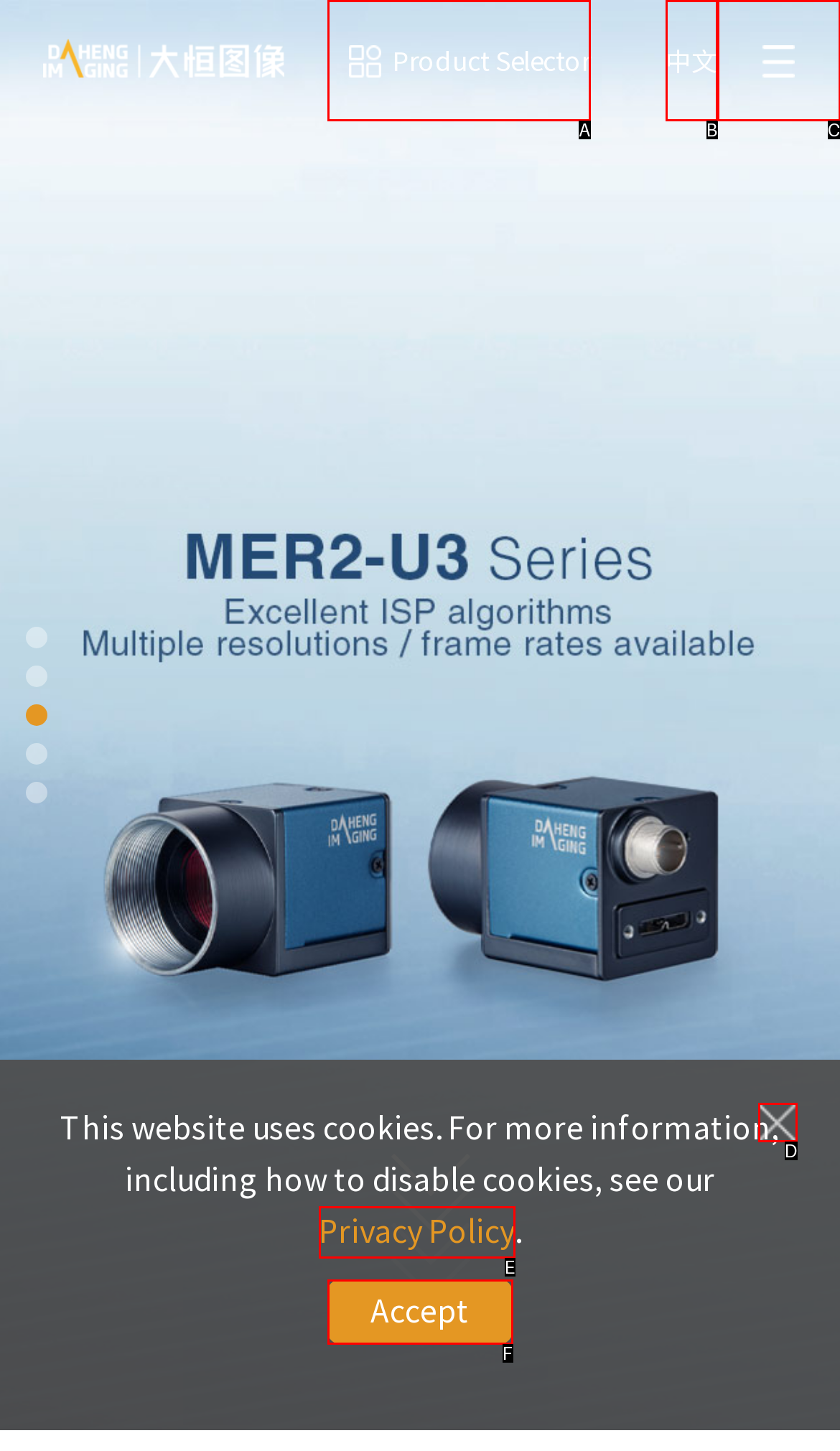From the description: Muhammad Ali Zeeshan, select the HTML element that fits best. Reply with the letter of the appropriate option.

None